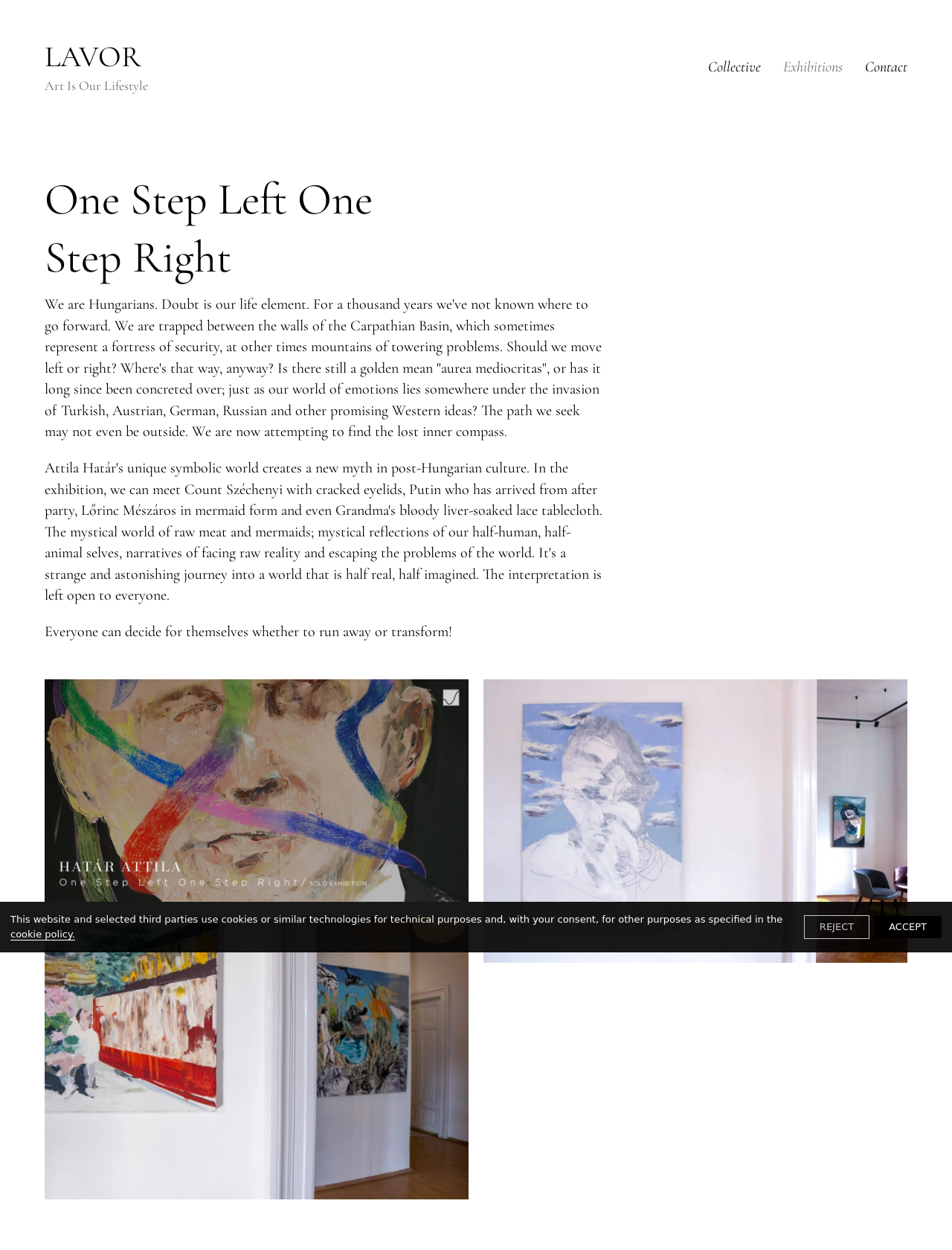Can you look at the image and give a comprehensive answer to the question:
What are the three options in the top navigation menu?

The top navigation menu can be found near the top of the webpage, and it contains three links: 'Collective', 'Exhibitions', and 'Contact'.